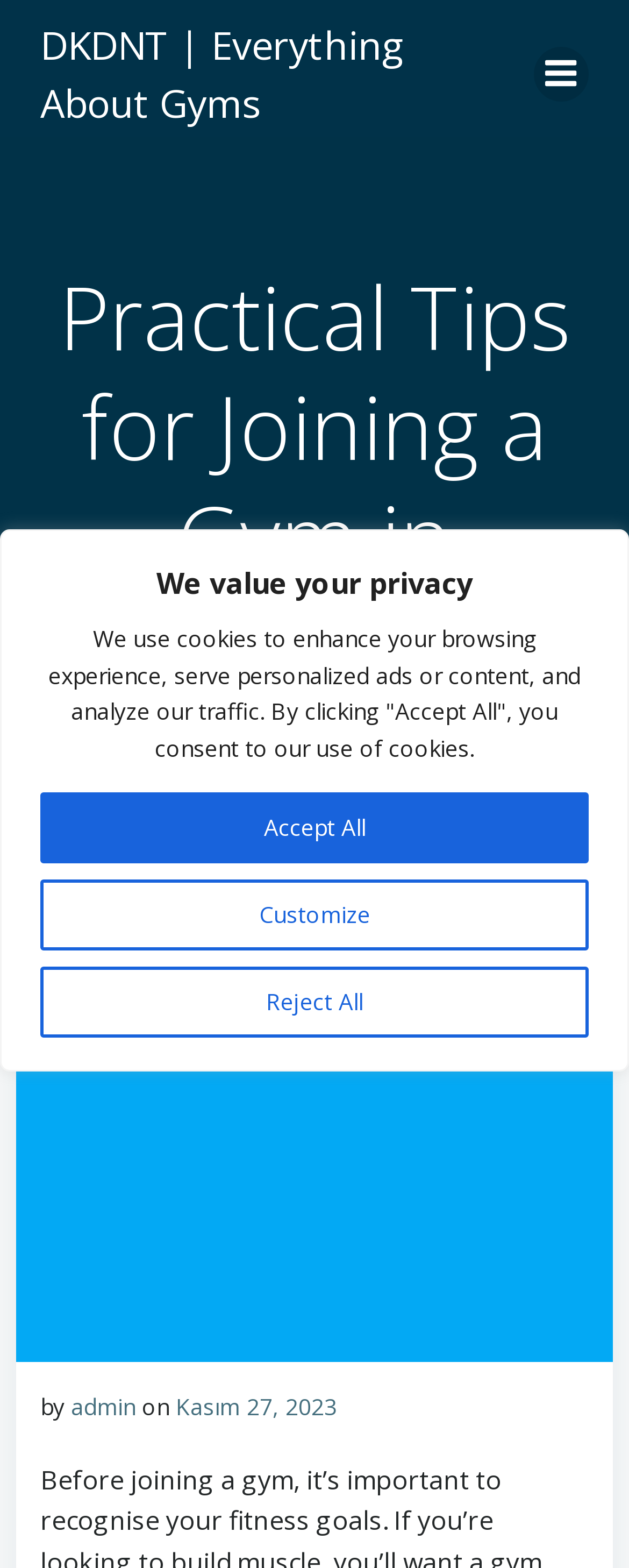Identify the bounding box coordinates of the region that needs to be clicked to carry out this instruction: "click the menu". Provide these coordinates as four float numbers ranging from 0 to 1, i.e., [left, top, right, bottom].

[0.849, 0.03, 0.936, 0.065]